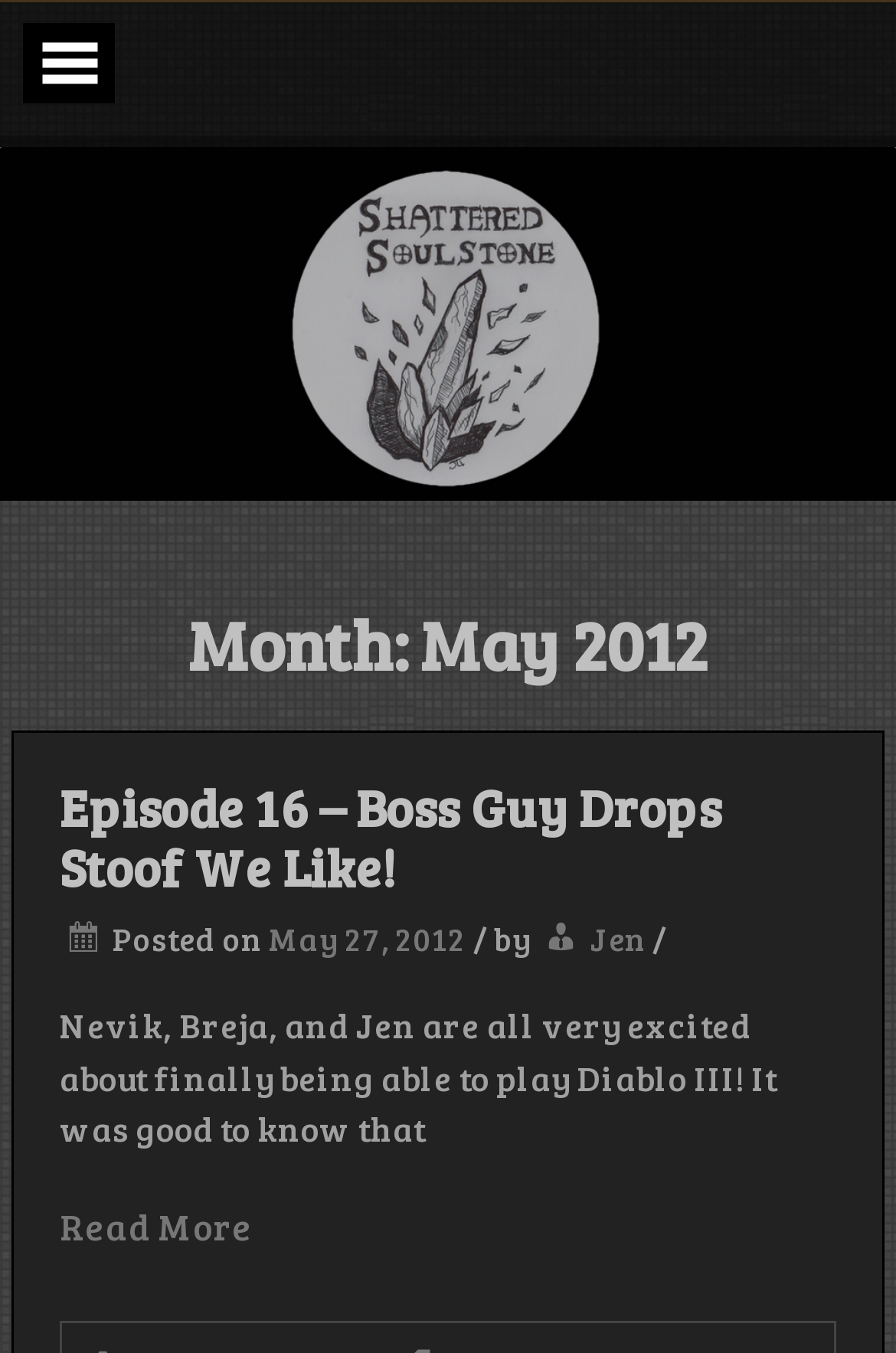What is the main topic of the podcast episode?
Refer to the image and give a detailed answer to the question.

I found the main topic of the podcast episode by reading the text content of the StaticText element which mentions 'Diablo III'.